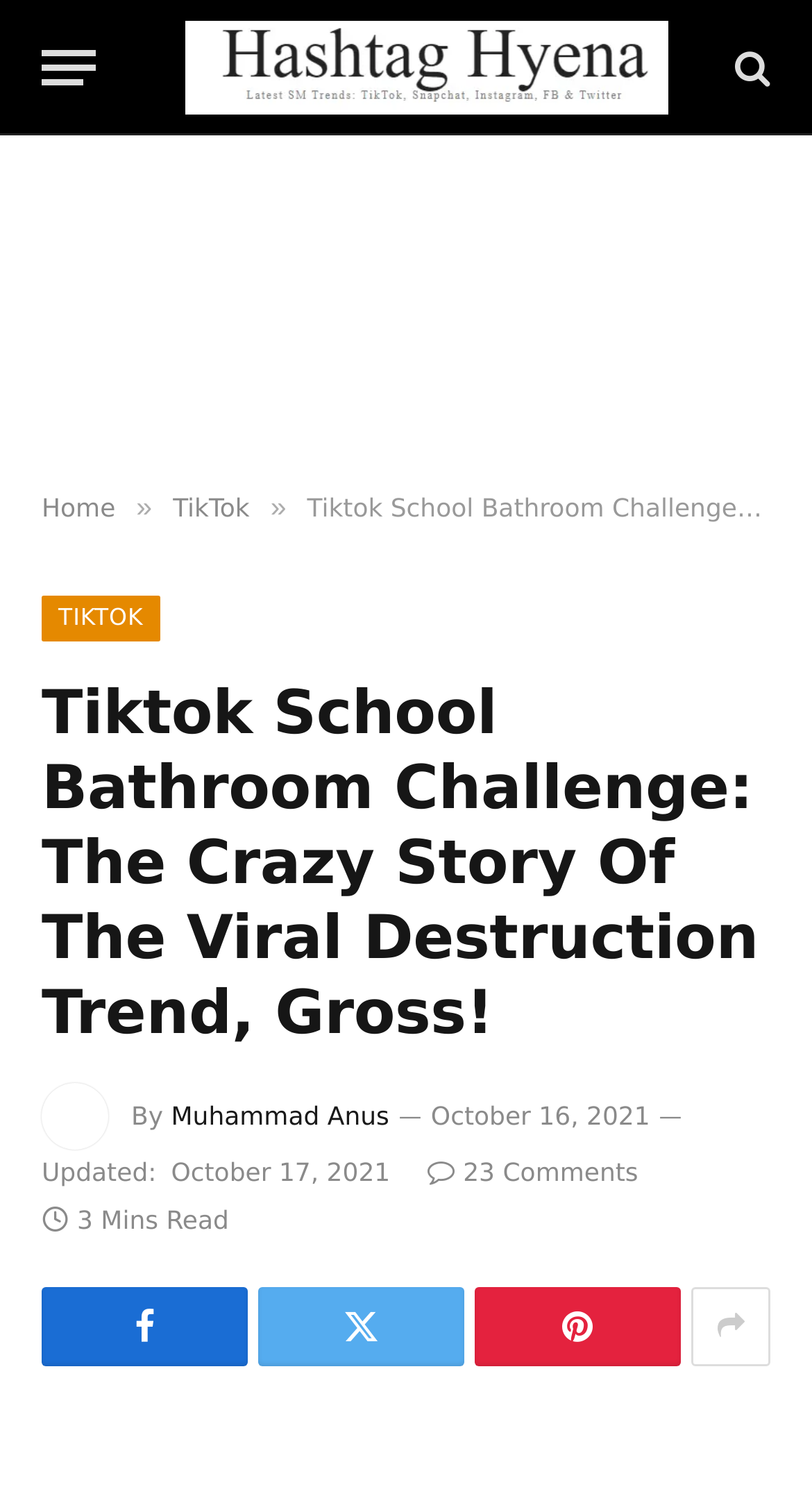Find the bounding box coordinates of the clickable region needed to perform the following instruction: "Go to the home page". The coordinates should be provided as four float numbers between 0 and 1, i.e., [left, top, right, bottom].

[0.051, 0.328, 0.142, 0.348]